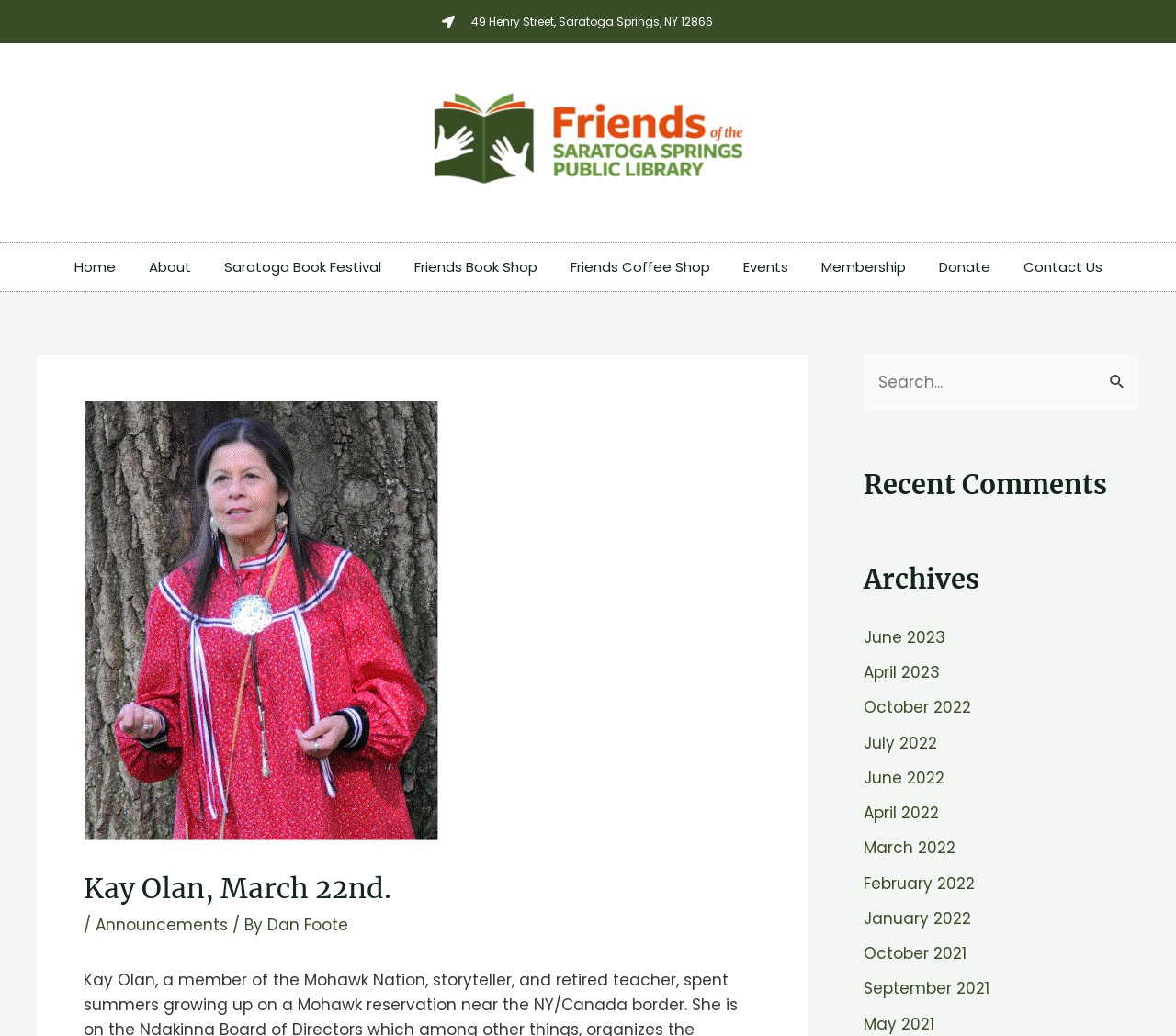Please find the bounding box coordinates for the clickable element needed to perform this instruction: "Check the Recent Comments section".

[0.734, 0.449, 0.969, 0.488]